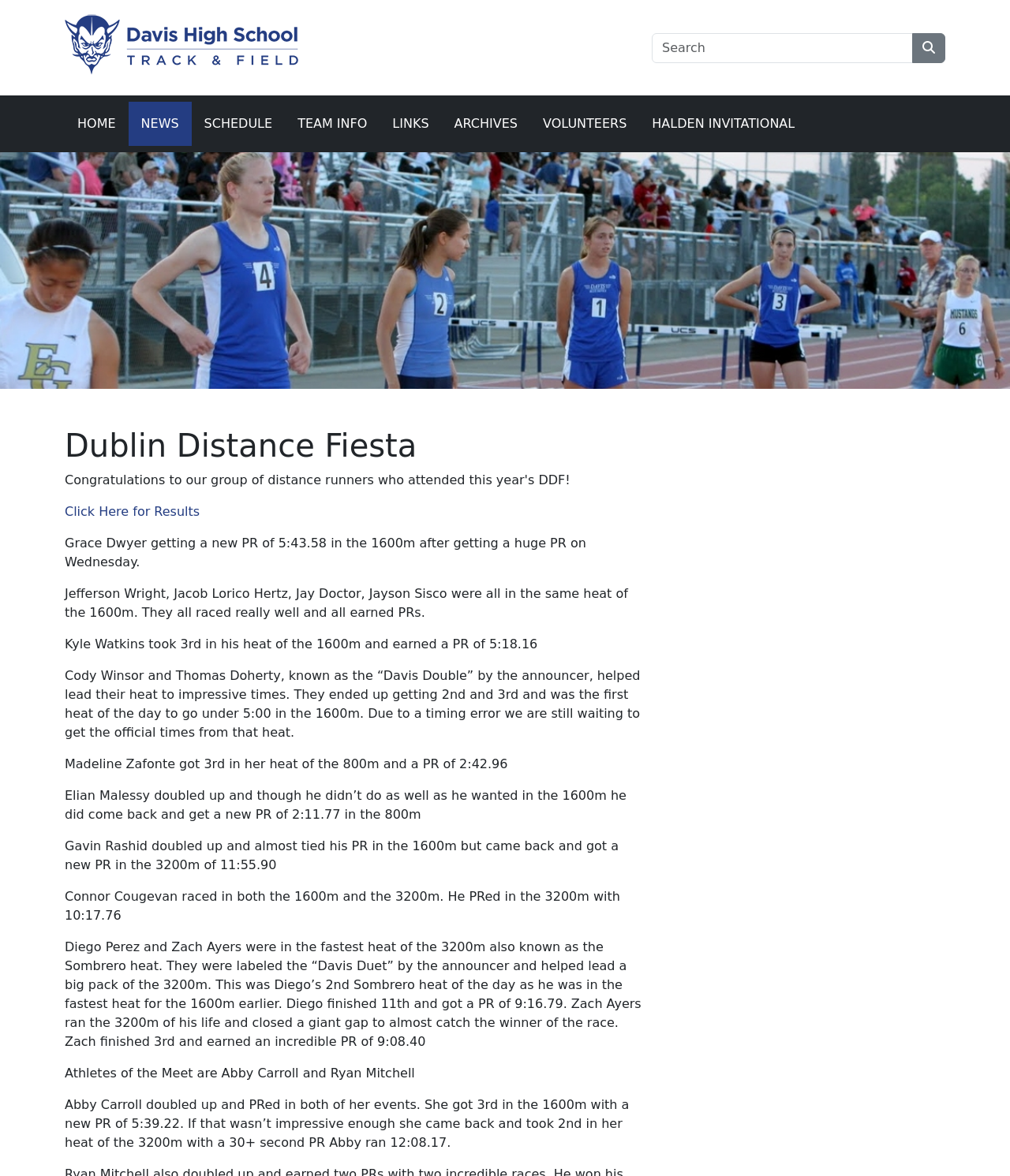Specify the bounding box coordinates of the element's area that should be clicked to execute the given instruction: "Click on Click Here for Results". The coordinates should be four float numbers between 0 and 1, i.e., [left, top, right, bottom].

[0.064, 0.429, 0.198, 0.441]